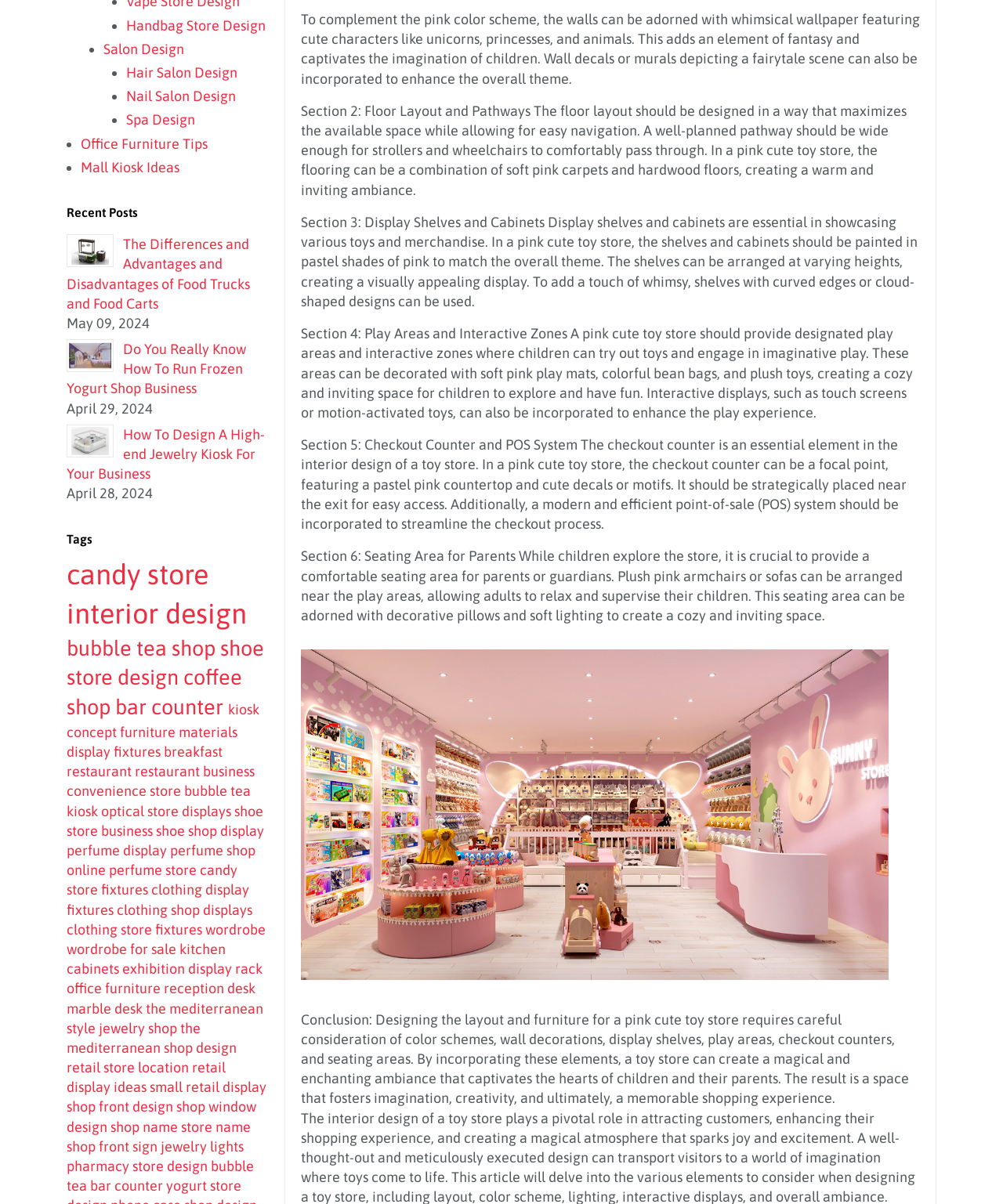Indicate the bounding box coordinates of the clickable region to achieve the following instruction: "Learn about 'office furniture tips'."

[0.08, 0.112, 0.207, 0.126]